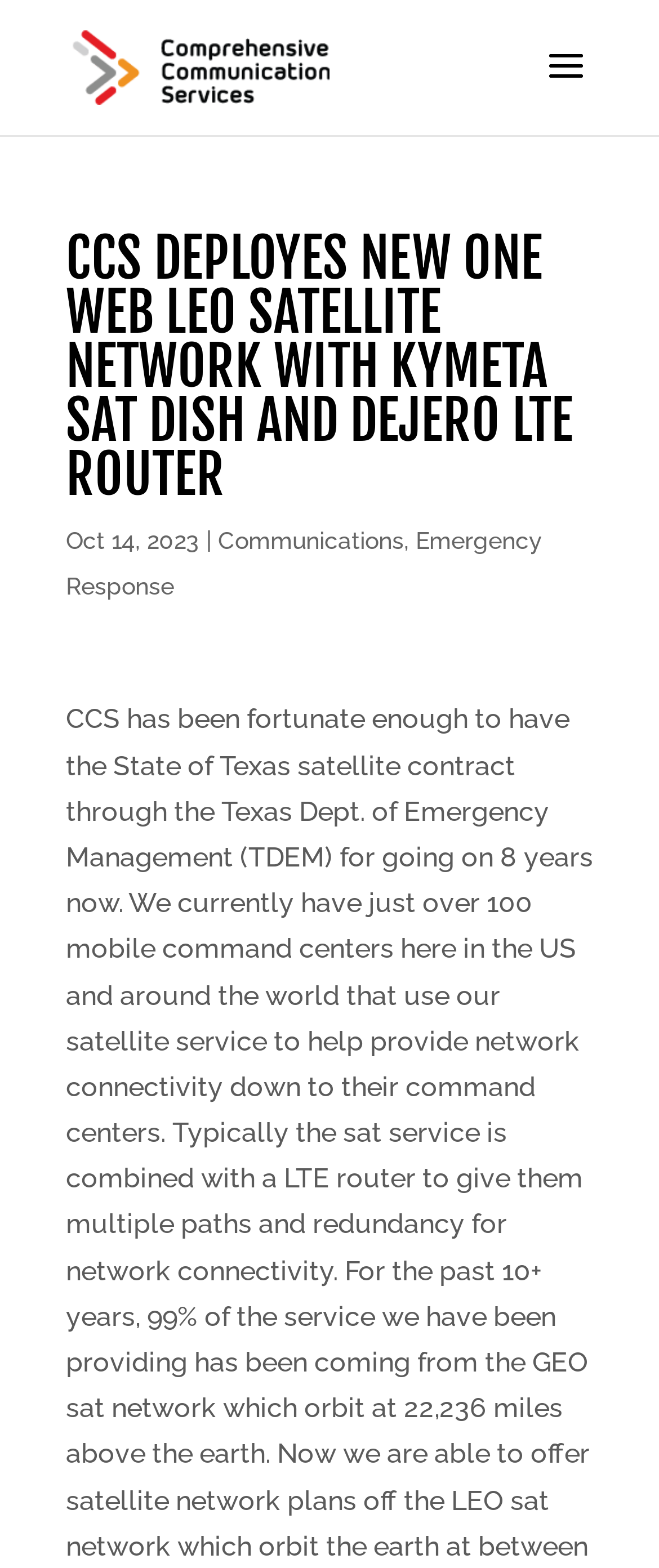Given the following UI element description: "Communications", find the bounding box coordinates in the webpage screenshot.

[0.331, 0.336, 0.613, 0.353]